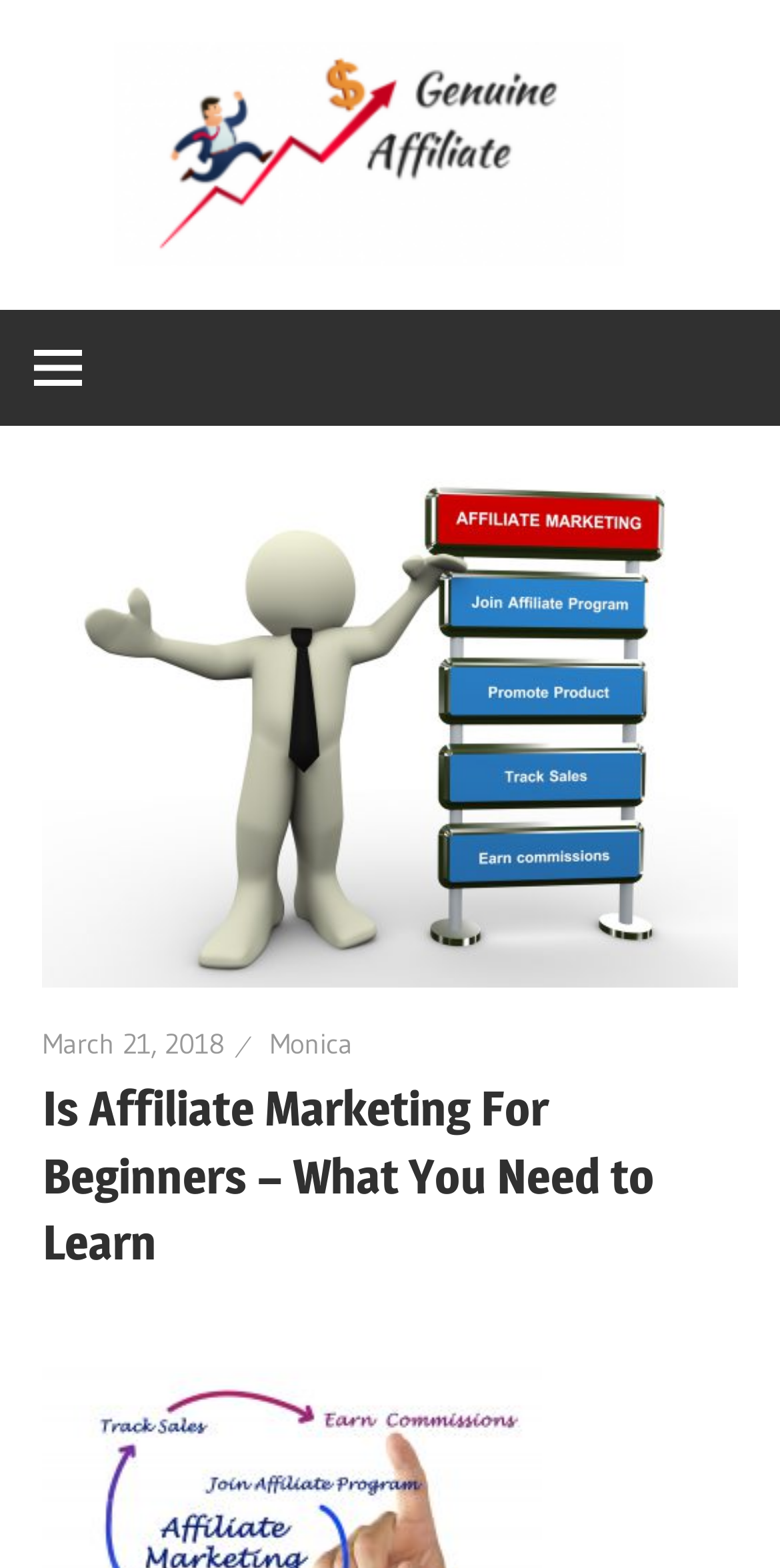Locate and extract the headline of this webpage.

Is Affiliate Marketing For Beginners – What You Need to Learn